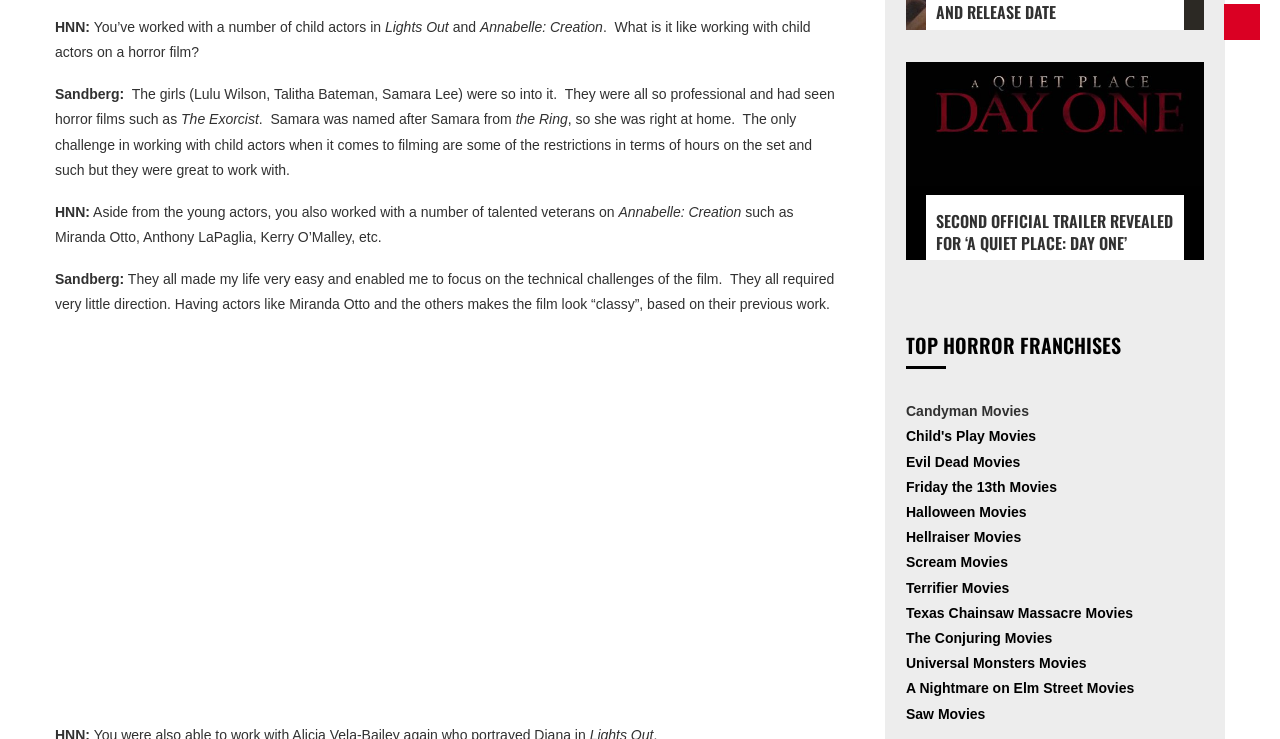Identify the bounding box for the described UI element: "Child's Play Movies".

[0.708, 0.58, 0.809, 0.601]